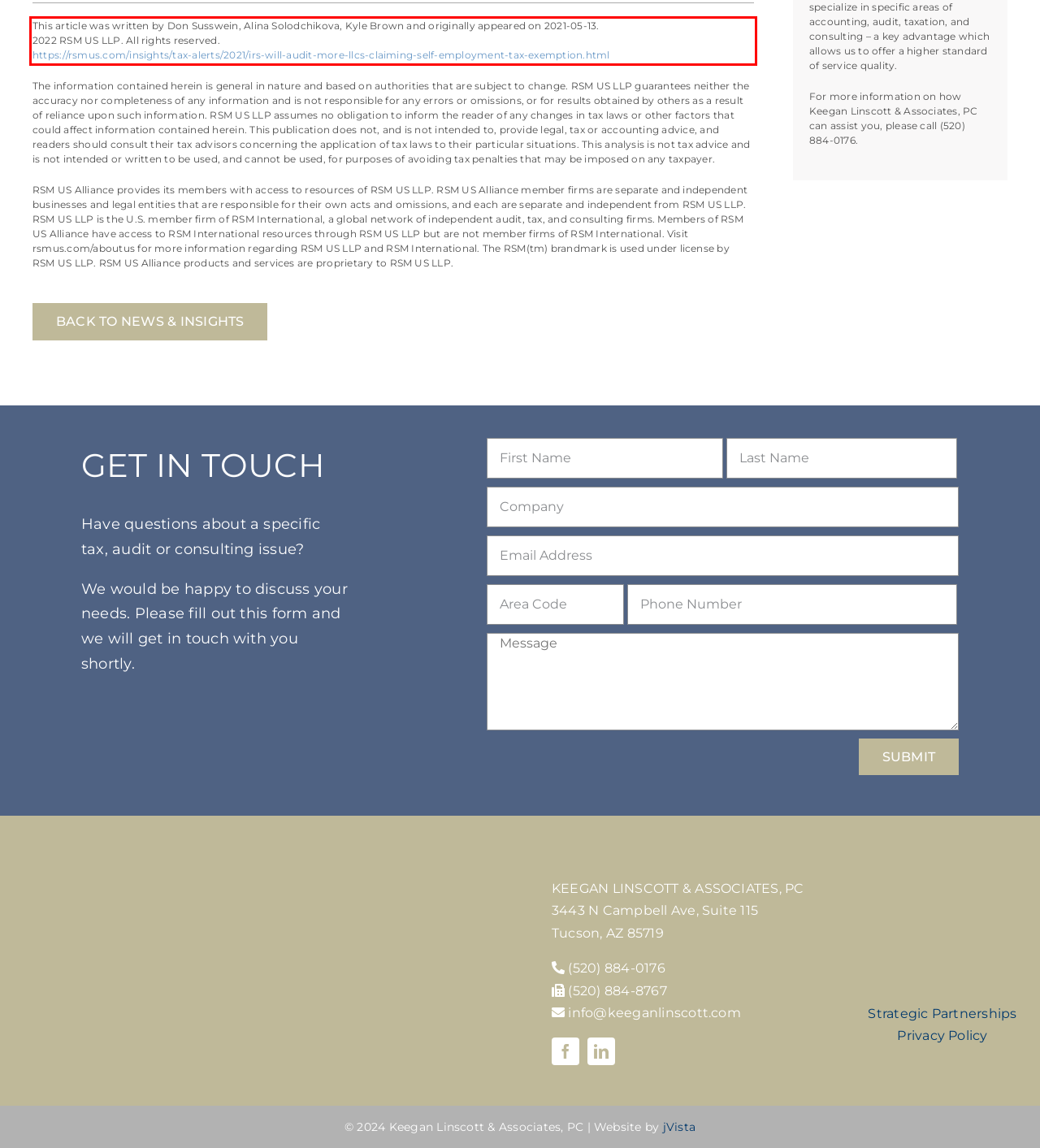Within the provided webpage screenshot, find the red rectangle bounding box and perform OCR to obtain the text content.

This article was written by Don Susswein, Alina Solodchikova, Kyle Brown and originally appeared on 2021-05-13. 2022 RSM US LLP. All rights reserved. https://rsmus.com/insights/tax-alerts/2021/irs-will-audit-more-llcs-claiming-self-employment-tax-exemption.html